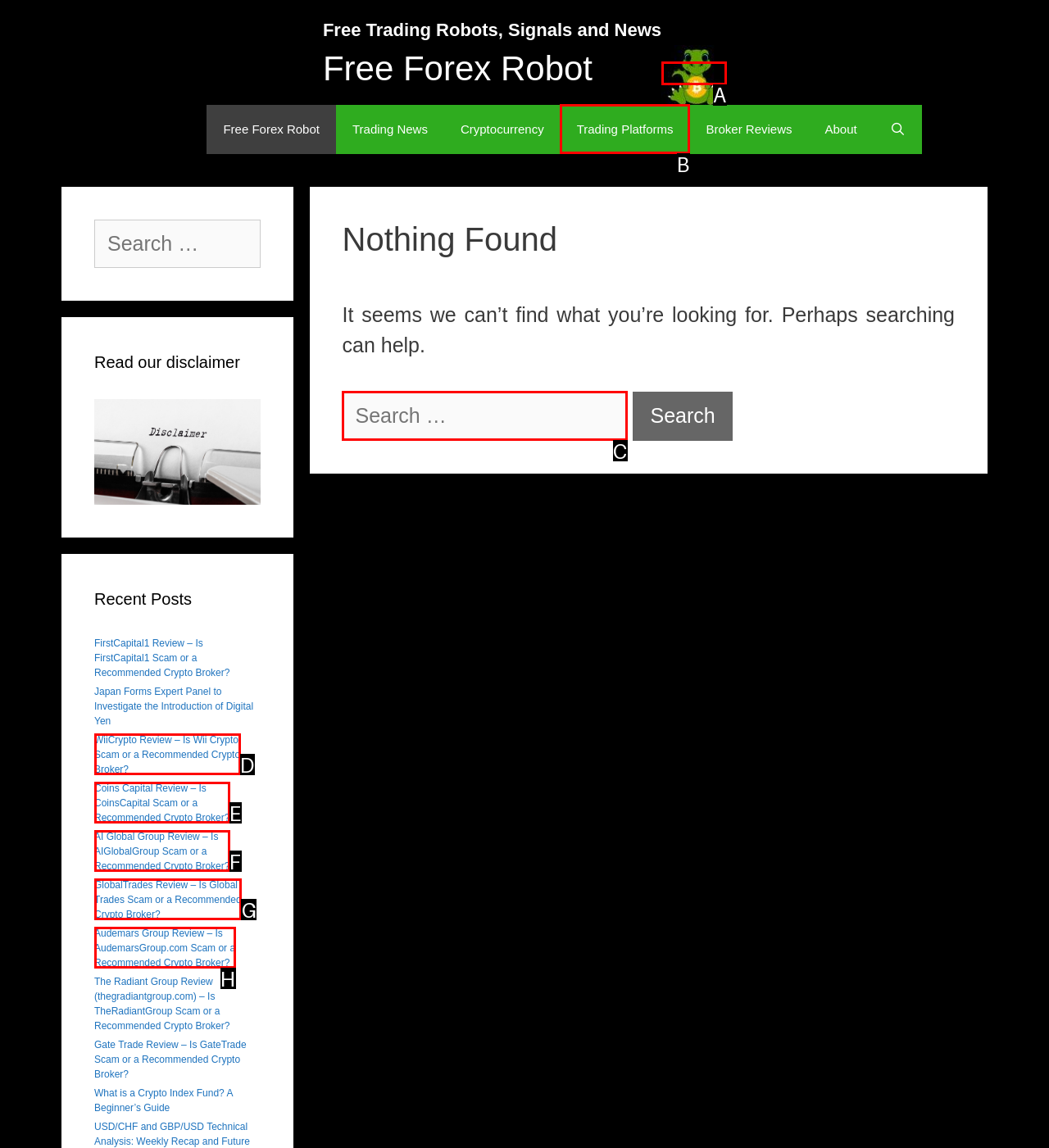Decide which HTML element to click to complete the task: Search for something Provide the letter of the appropriate option.

C